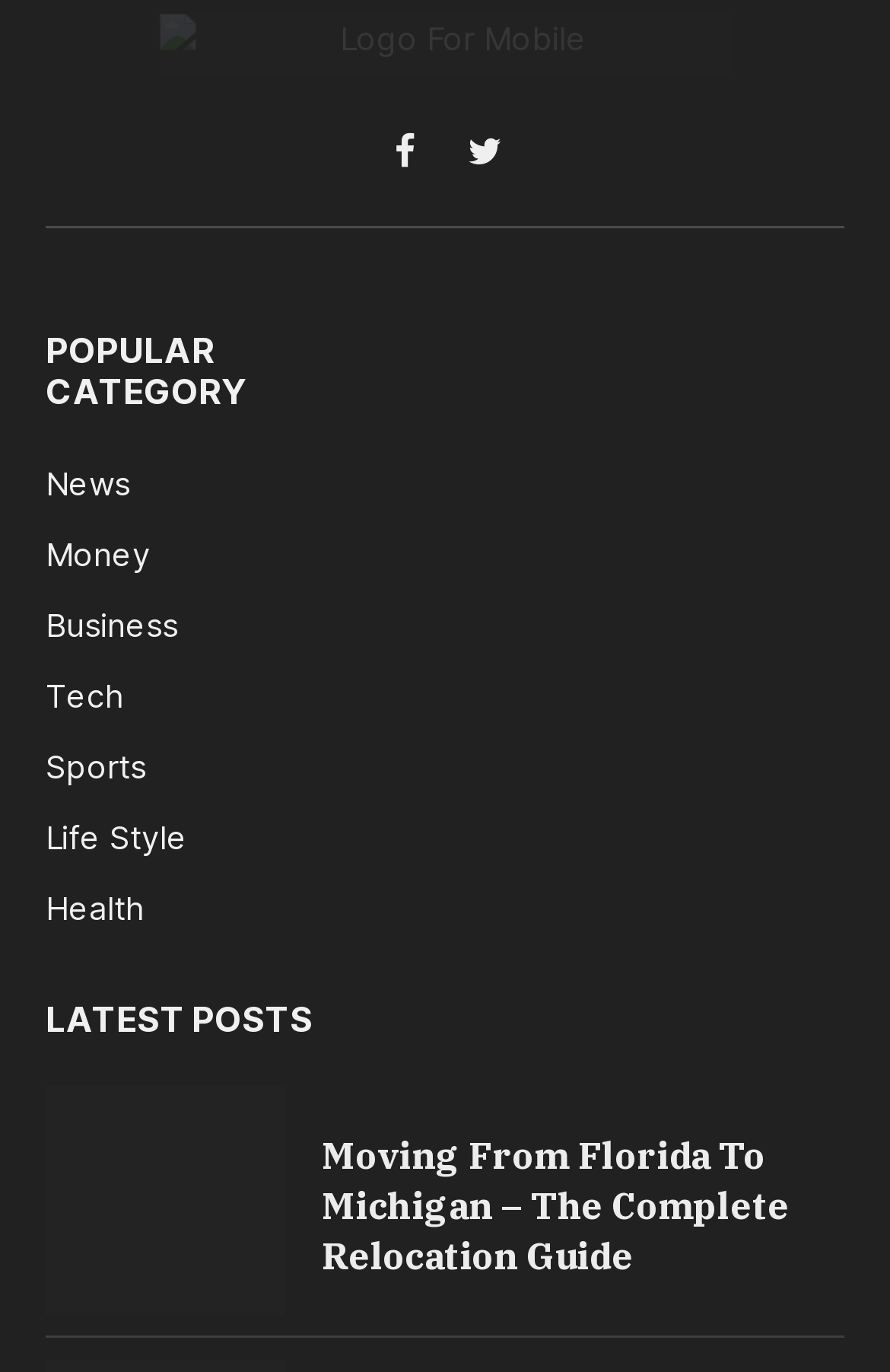Using the details in the image, give a detailed response to the question below:
What is the title of the latest post?

I looked for the heading under the 'LATEST POSTS' section and found the title of the latest post, which is 'Moving From Florida To Michigan – The Complete Relocation Guide', but the short answer is just 'Moving From Florida To Michigan'.